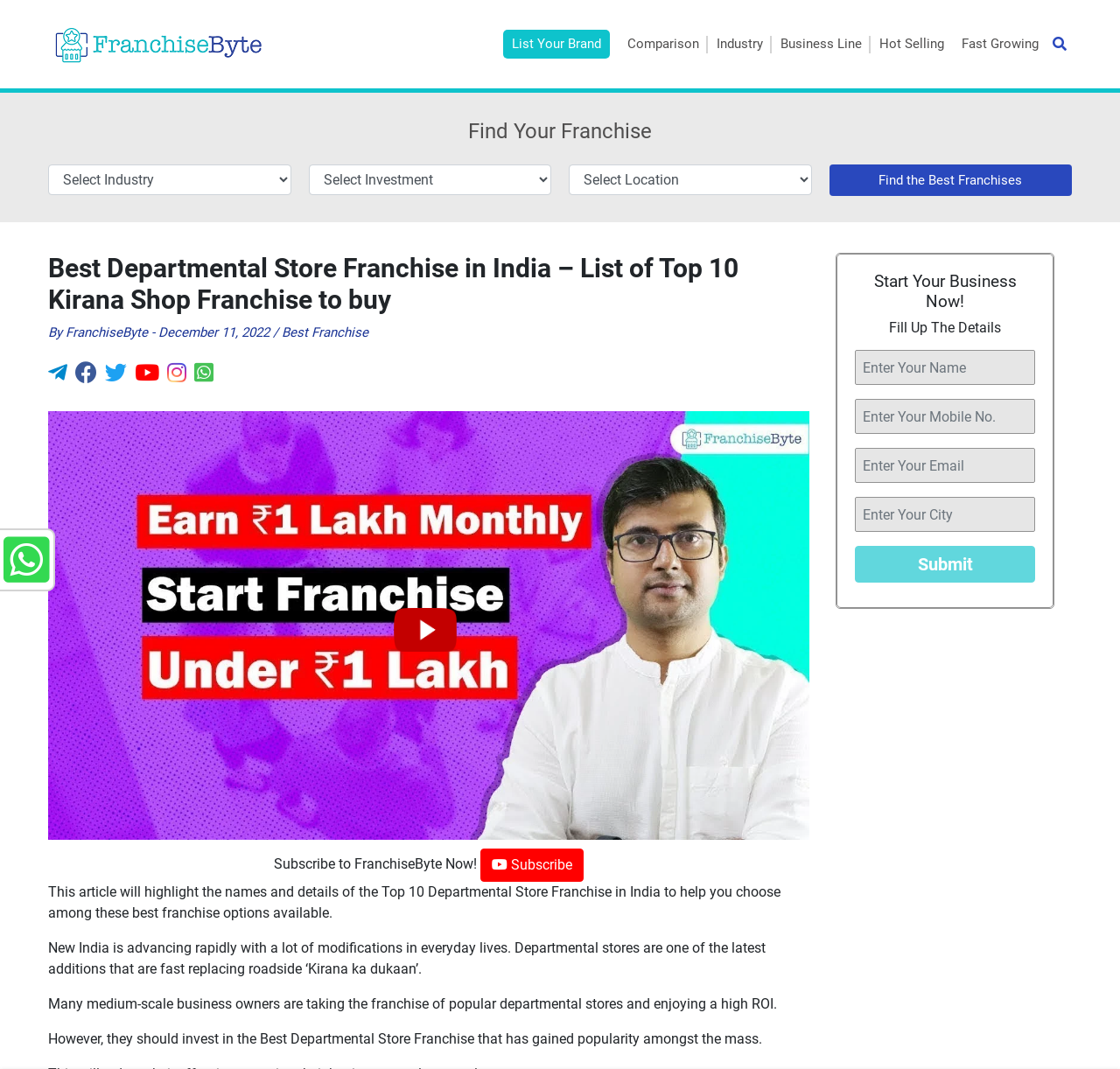Identify the coordinates of the bounding box for the element that must be clicked to accomplish the instruction: "Click the Franchibyte.com Logo".

[0.043, 0.033, 0.238, 0.048]